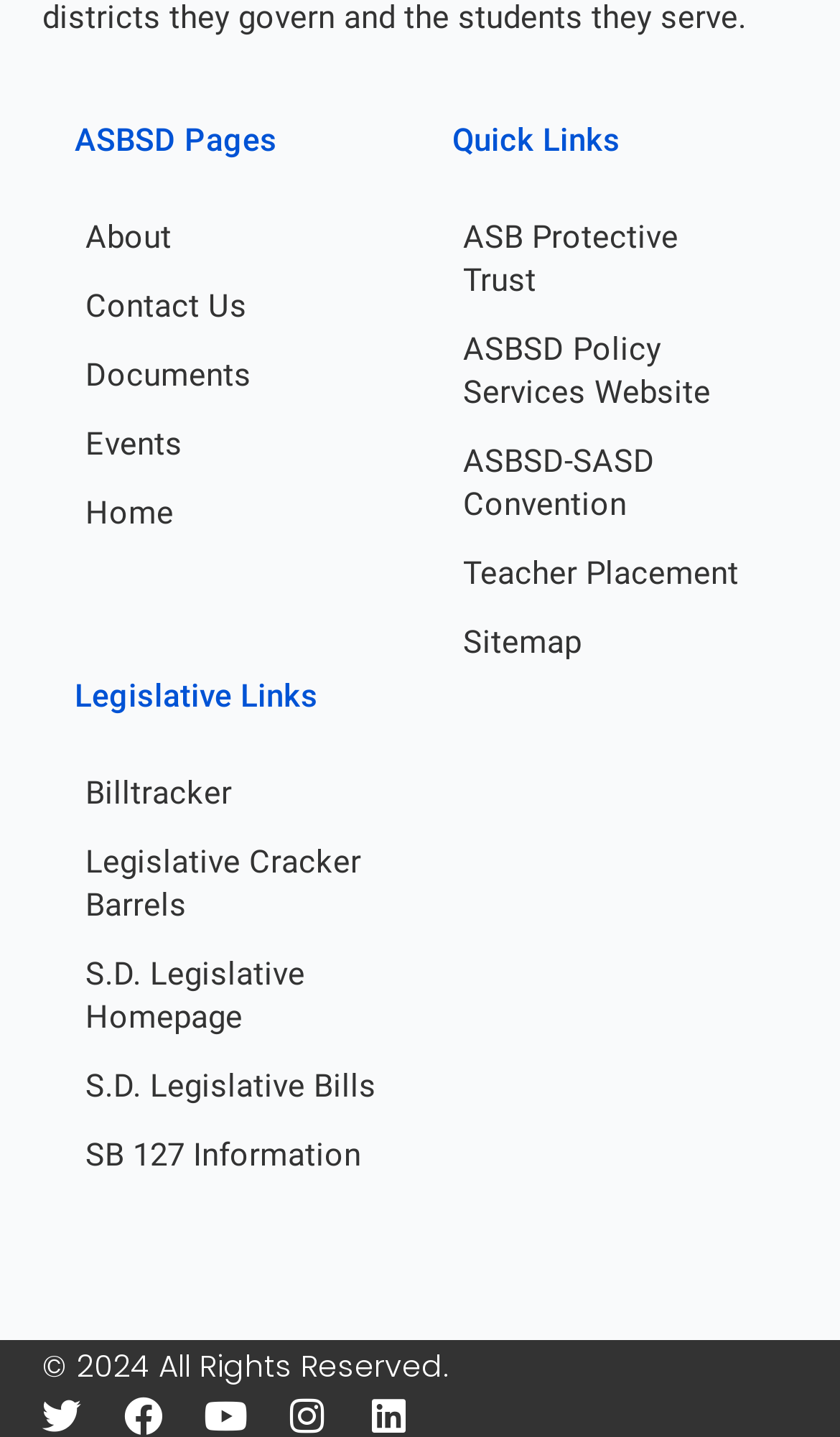Show the bounding box coordinates for the element that needs to be clicked to execute the following instruction: "visit Twitter". Provide the coordinates in the form of four float numbers between 0 and 1, i.e., [left, top, right, bottom].

[0.05, 0.971, 0.096, 0.998]